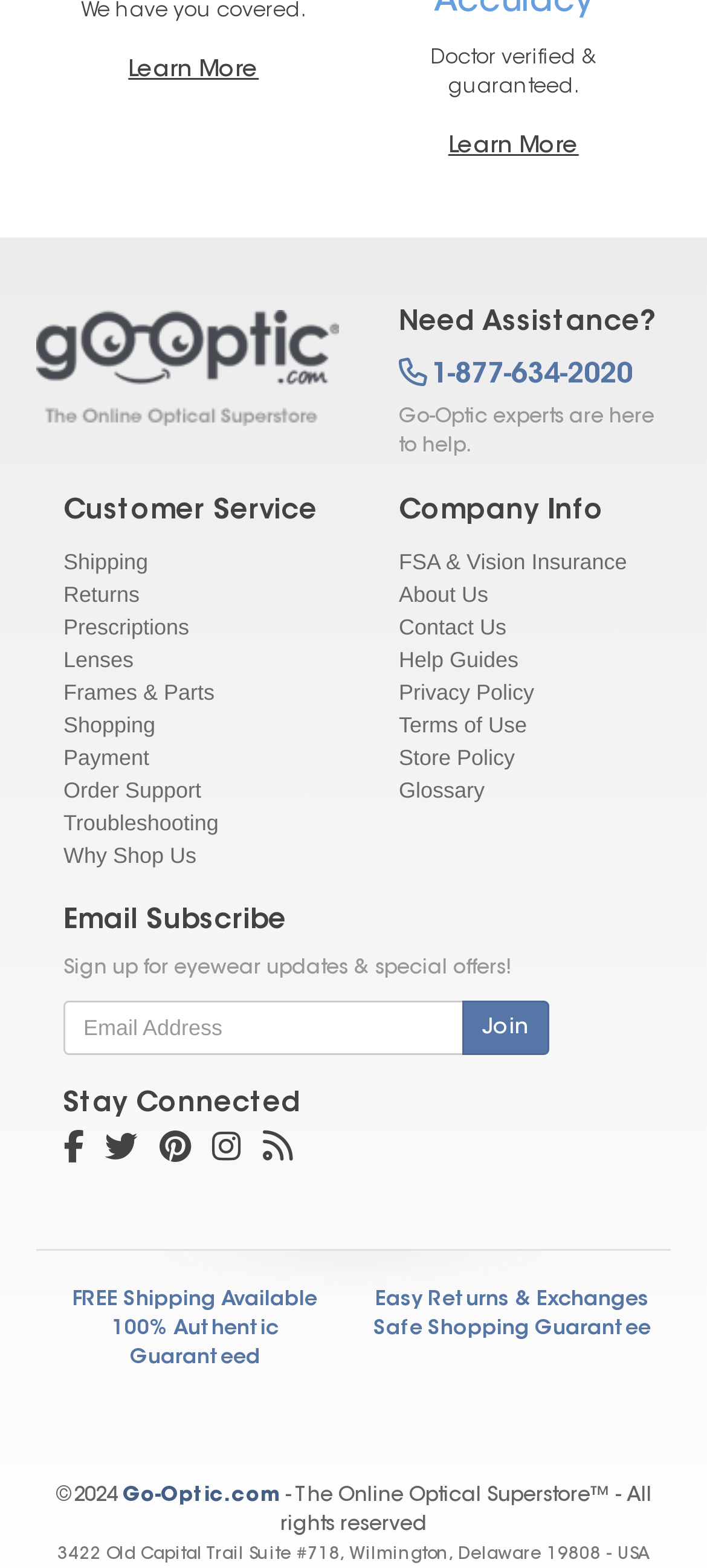Find the bounding box coordinates for the area that should be clicked to accomplish the instruction: "Enter email address to subscribe".

[0.09, 0.639, 0.656, 0.673]